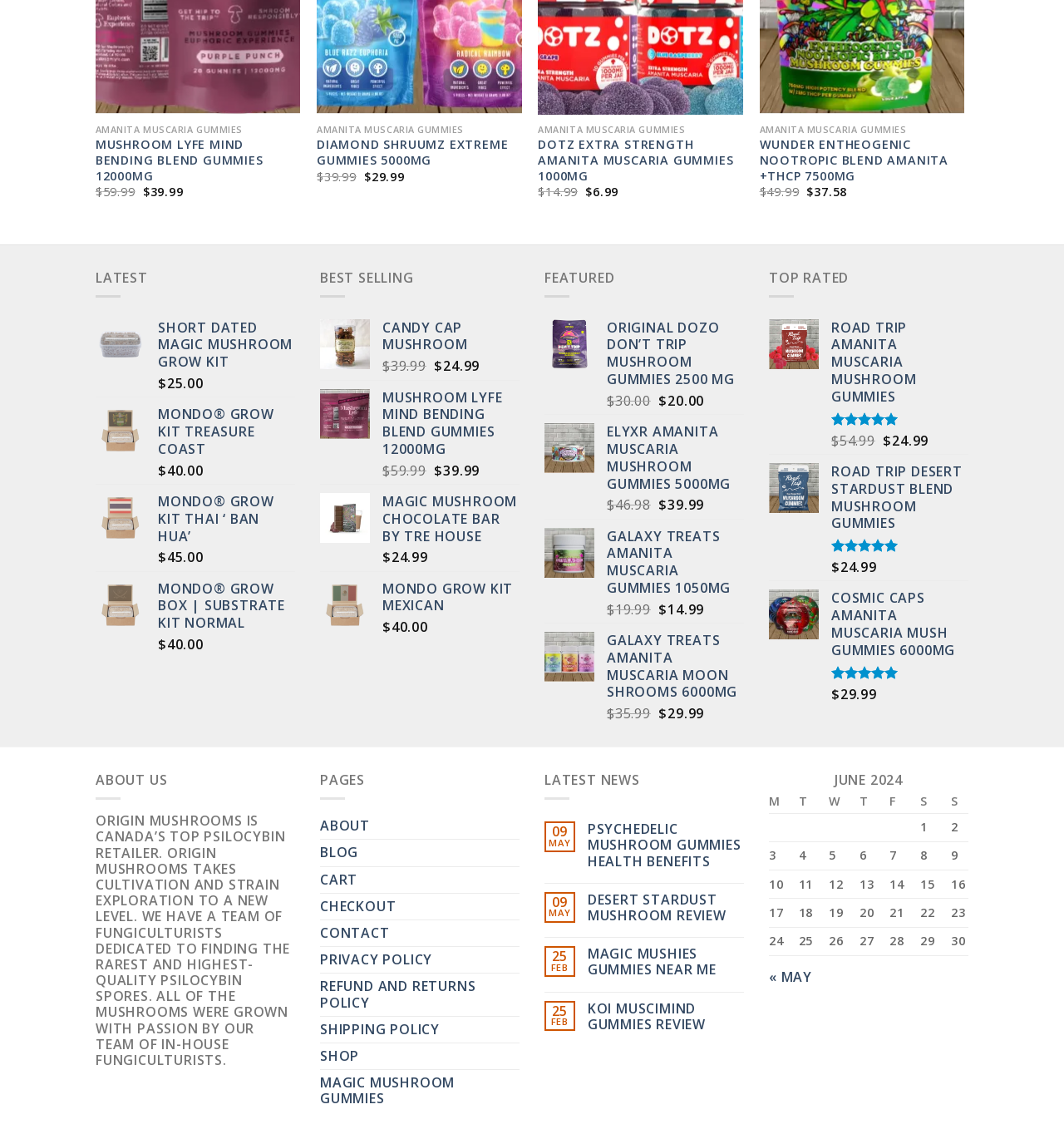How many products are listed under the 'LATEST' category?
Based on the image, answer the question with a single word or brief phrase.

4